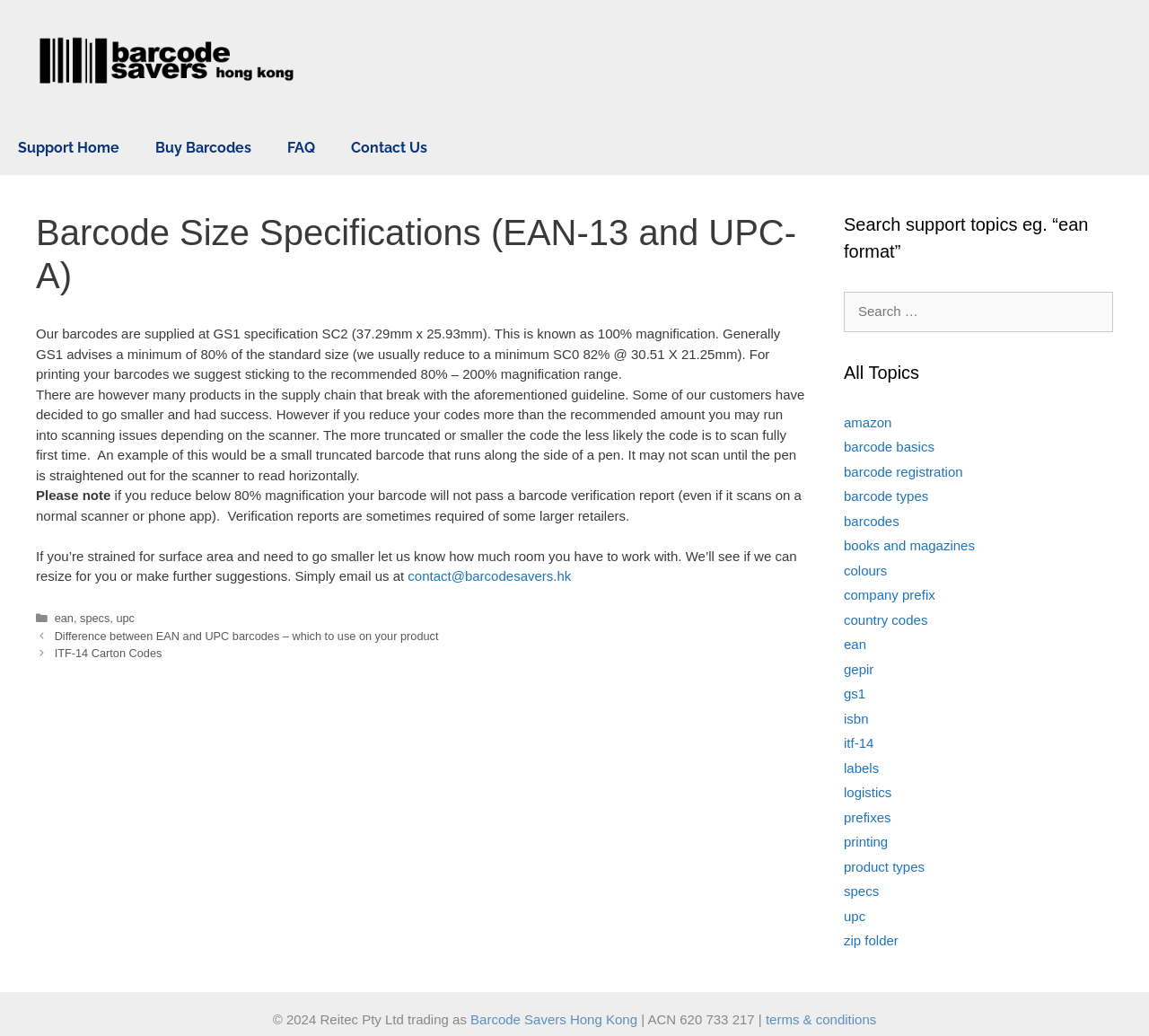Locate the bounding box coordinates of the element that needs to be clicked to carry out the instruction: "Search support topics". The coordinates should be given as four float numbers ranging from 0 to 1, i.e., [left, top, right, bottom].

[0.734, 0.204, 0.969, 0.256]